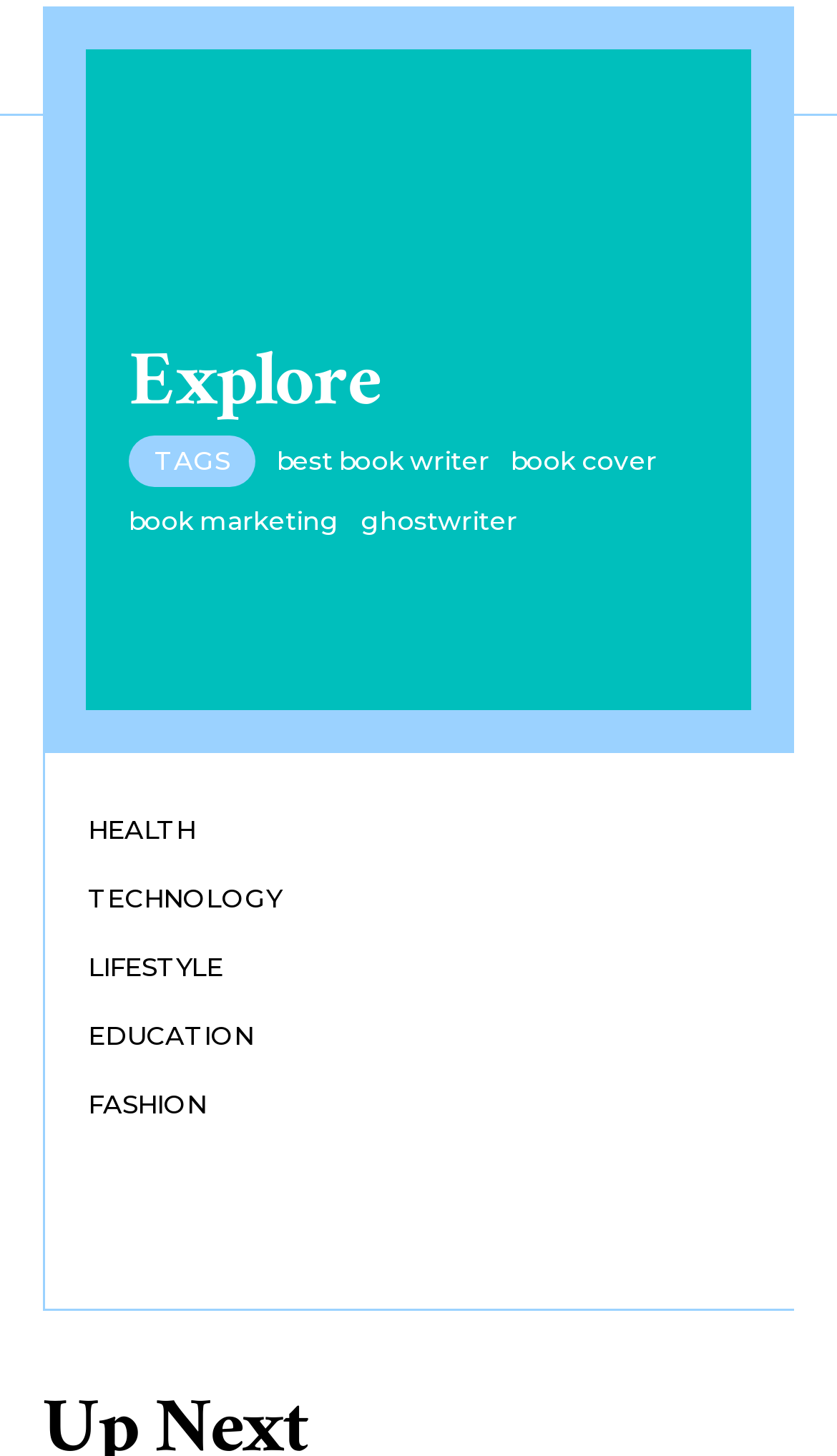What is the first tag listed?
Could you please answer the question thoroughly and with as much detail as possible?

The first tag listed is 'best book writer' which is a link element located at coordinates [0.331, 0.305, 0.585, 0.327] and is a child of the root element.